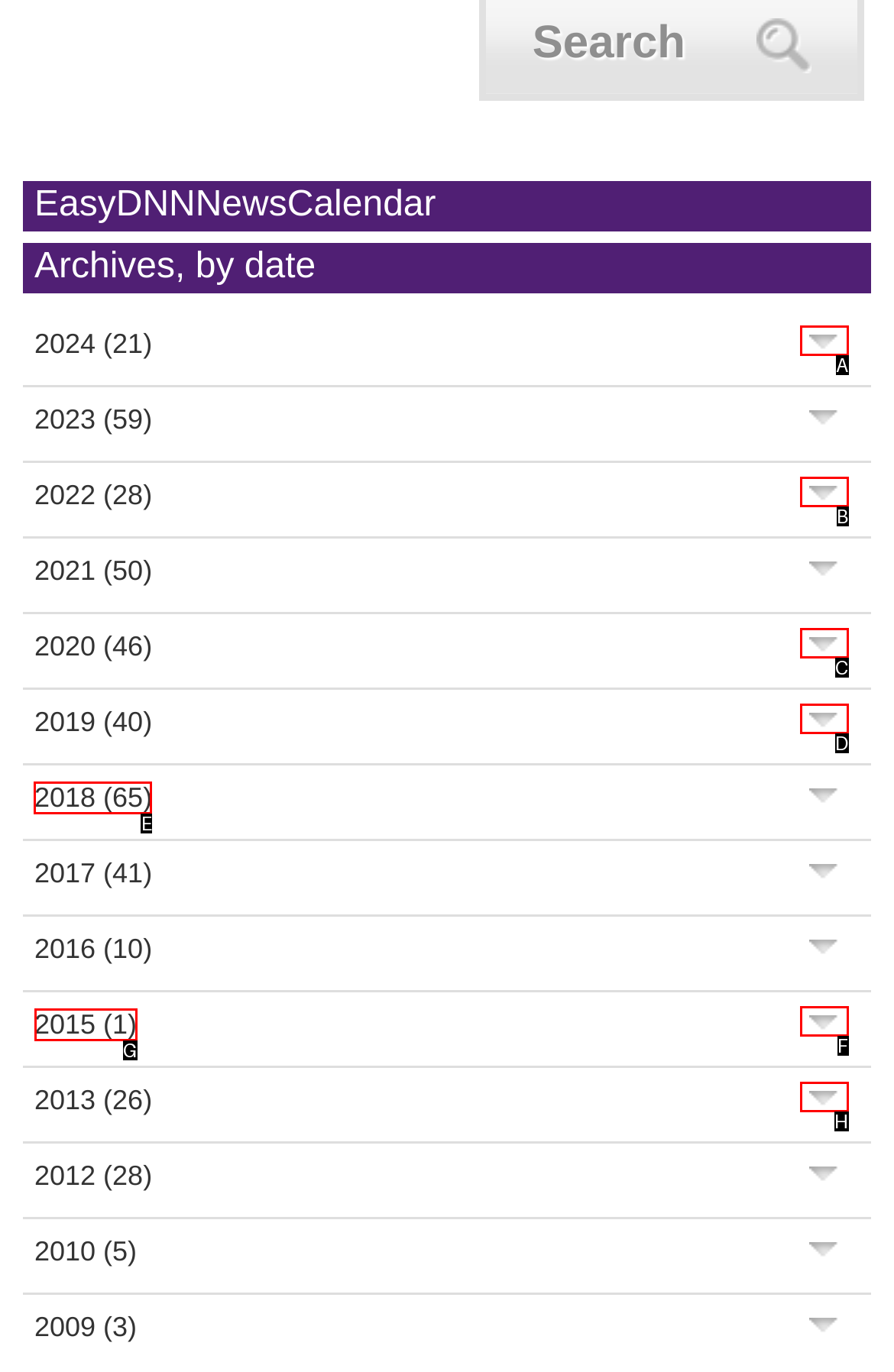Select the correct option from the given choices to perform this task: Browse news from 2018. Provide the letter of that option.

E